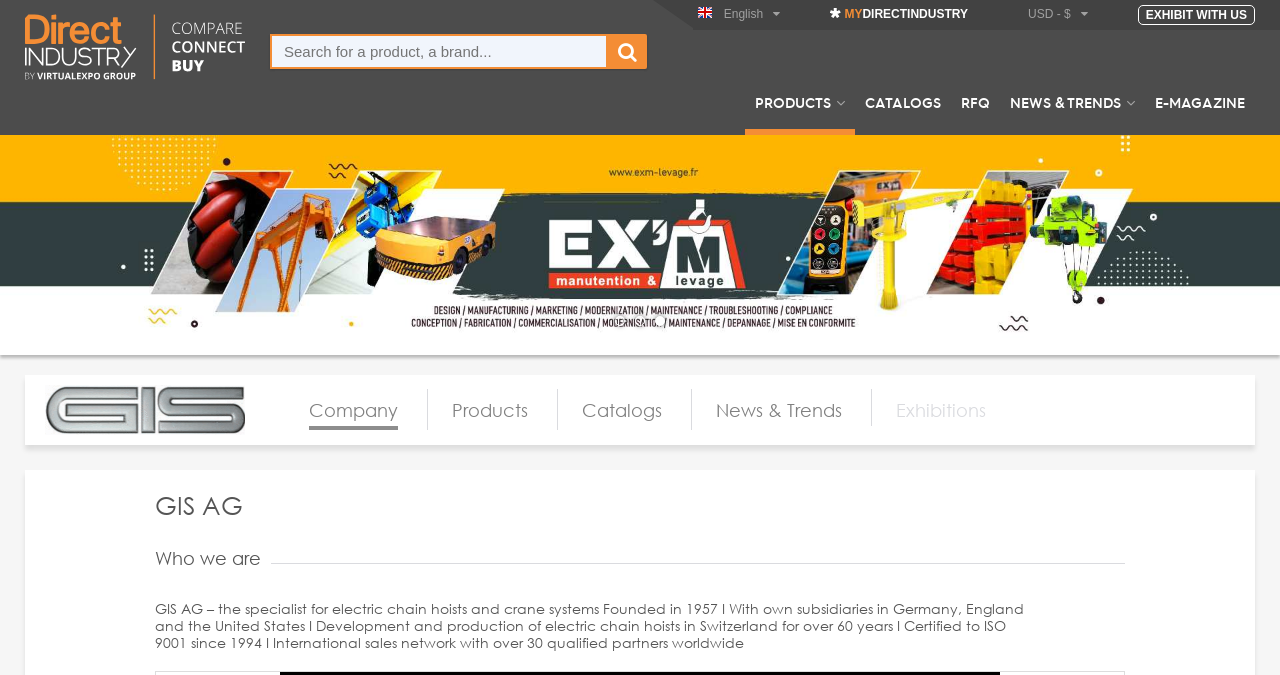Can you specify the bounding box coordinates for the region that should be clicked to fulfill this instruction: "Click on the PRODUCTS link".

[0.582, 0.138, 0.668, 0.2]